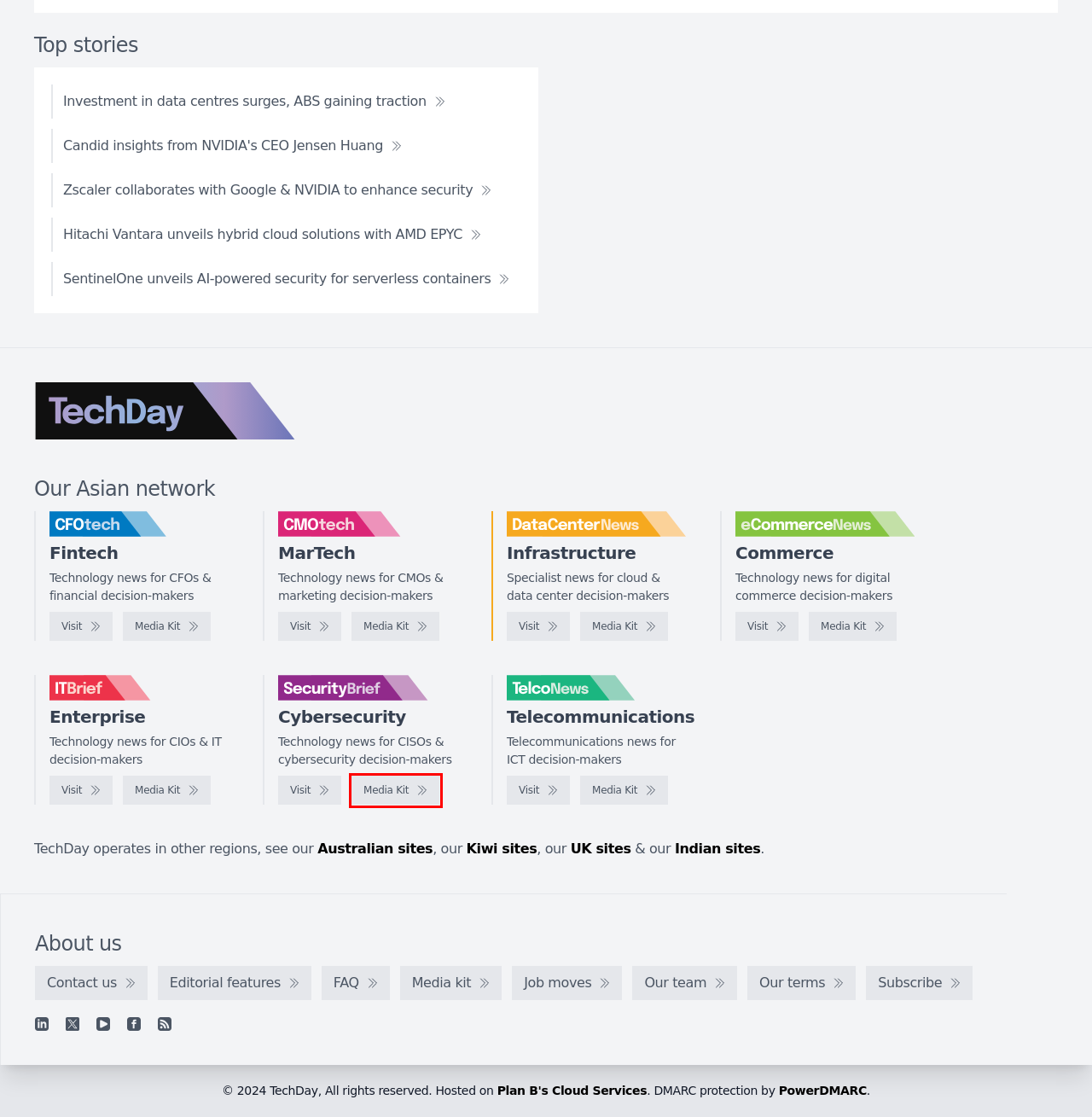You are provided a screenshot of a webpage featuring a red bounding box around a UI element. Choose the webpage description that most accurately represents the new webpage after clicking the element within the red bounding box. Here are the candidates:
A. TechDay India - India's technology news network
B. TelcoNews Asia - Media kit
C. TelcoNews Asia - Telecommunications news for ICT decision-makers
D. DataCenterNews Asia Pacific - Specialist news for cloud & data center decision-makers
E. Join our mailing list
F. SecurityBrief Asia - Media kit
G. Hosted Data Centre, Server and Storage Solutions | Plan B
H. DataCenterNews Asia Pacific - Media kit

F